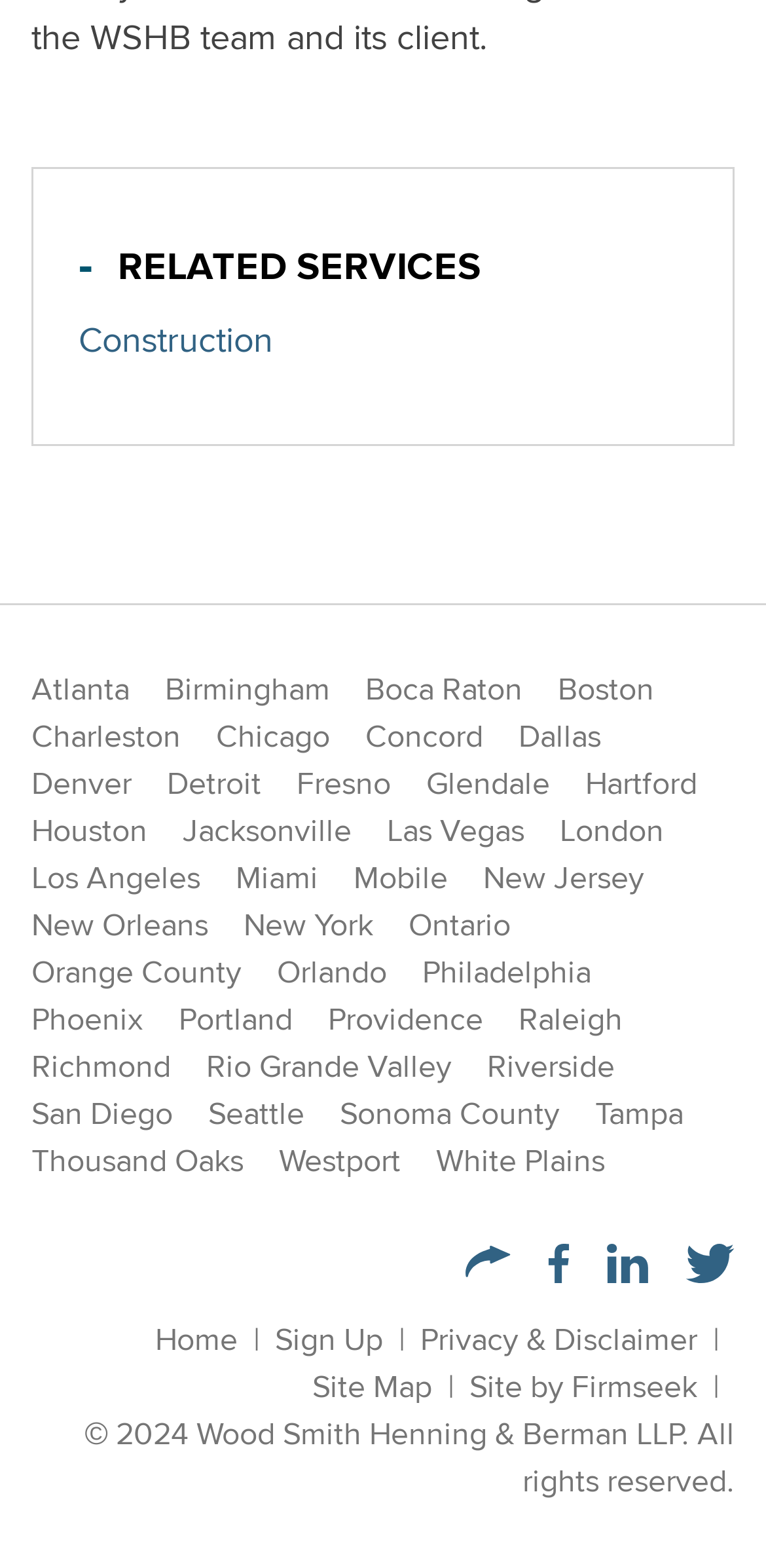Please mark the clickable region by giving the bounding box coordinates needed to complete this instruction: "Visit the 'Construction' page".

[0.103, 0.2, 0.356, 0.231]